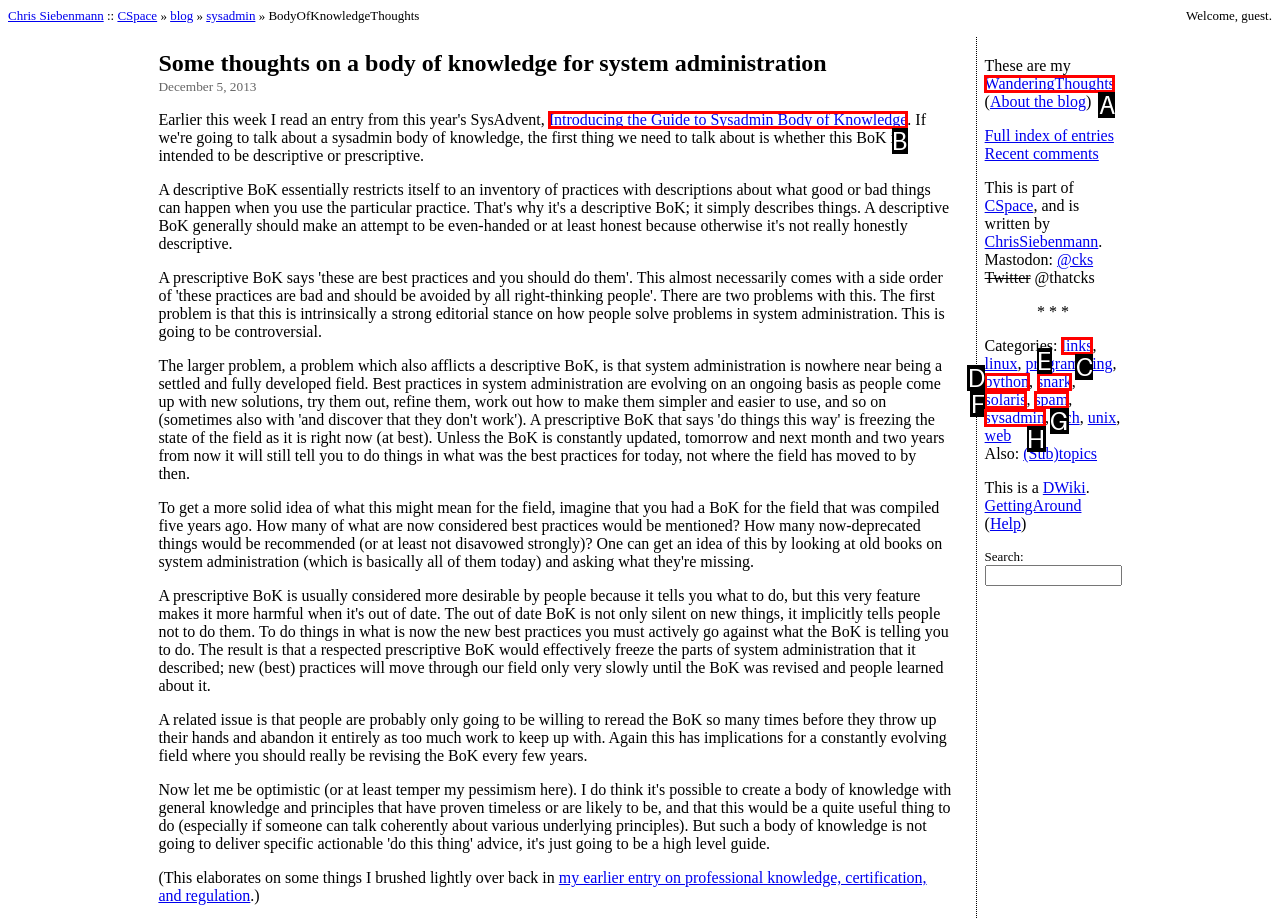Tell me which one HTML element best matches the description: links
Answer with the option's letter from the given choices directly.

C